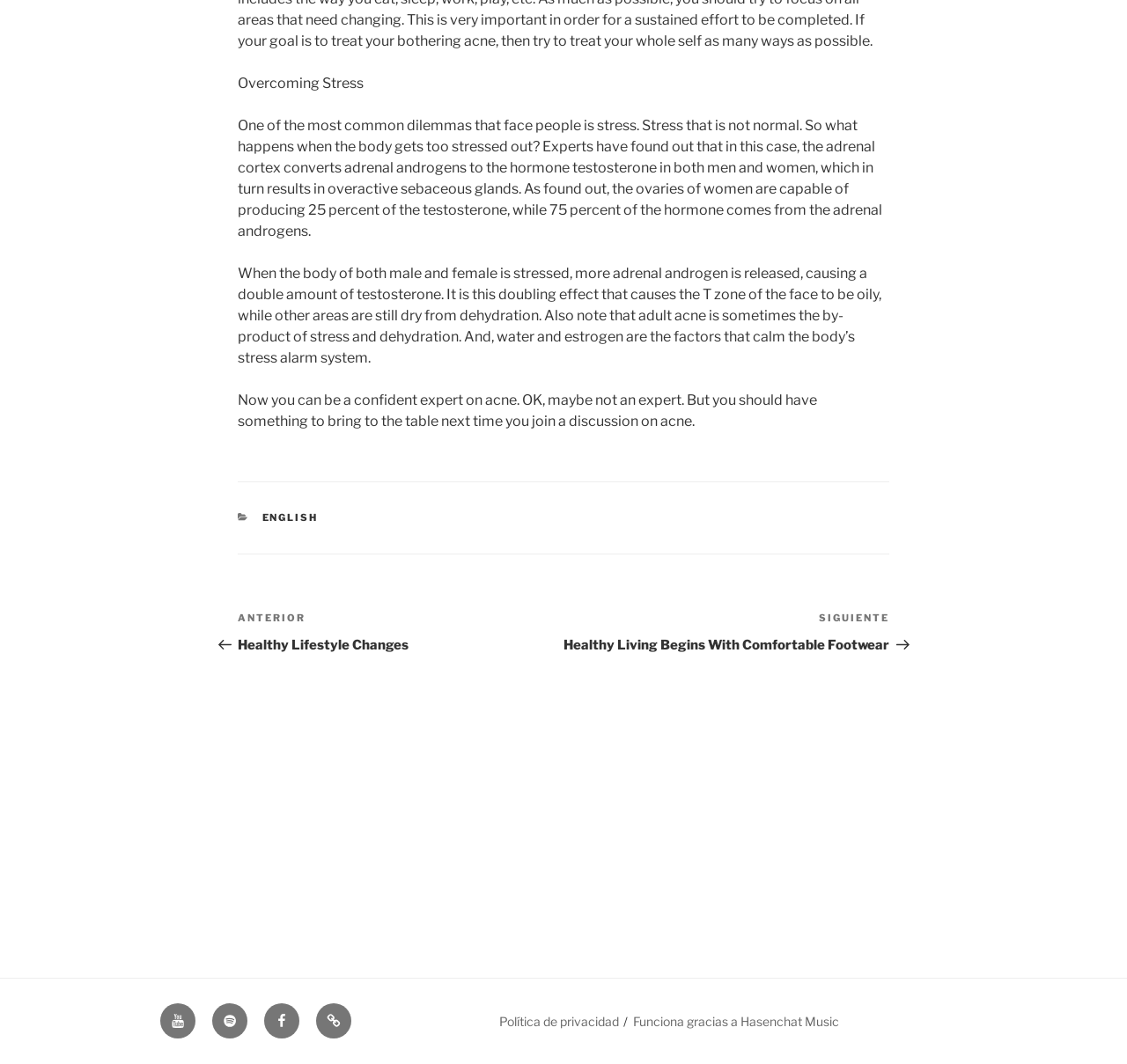What is the language of the linked page 'ENGLISH'?
Refer to the screenshot and respond with a concise word or phrase.

English